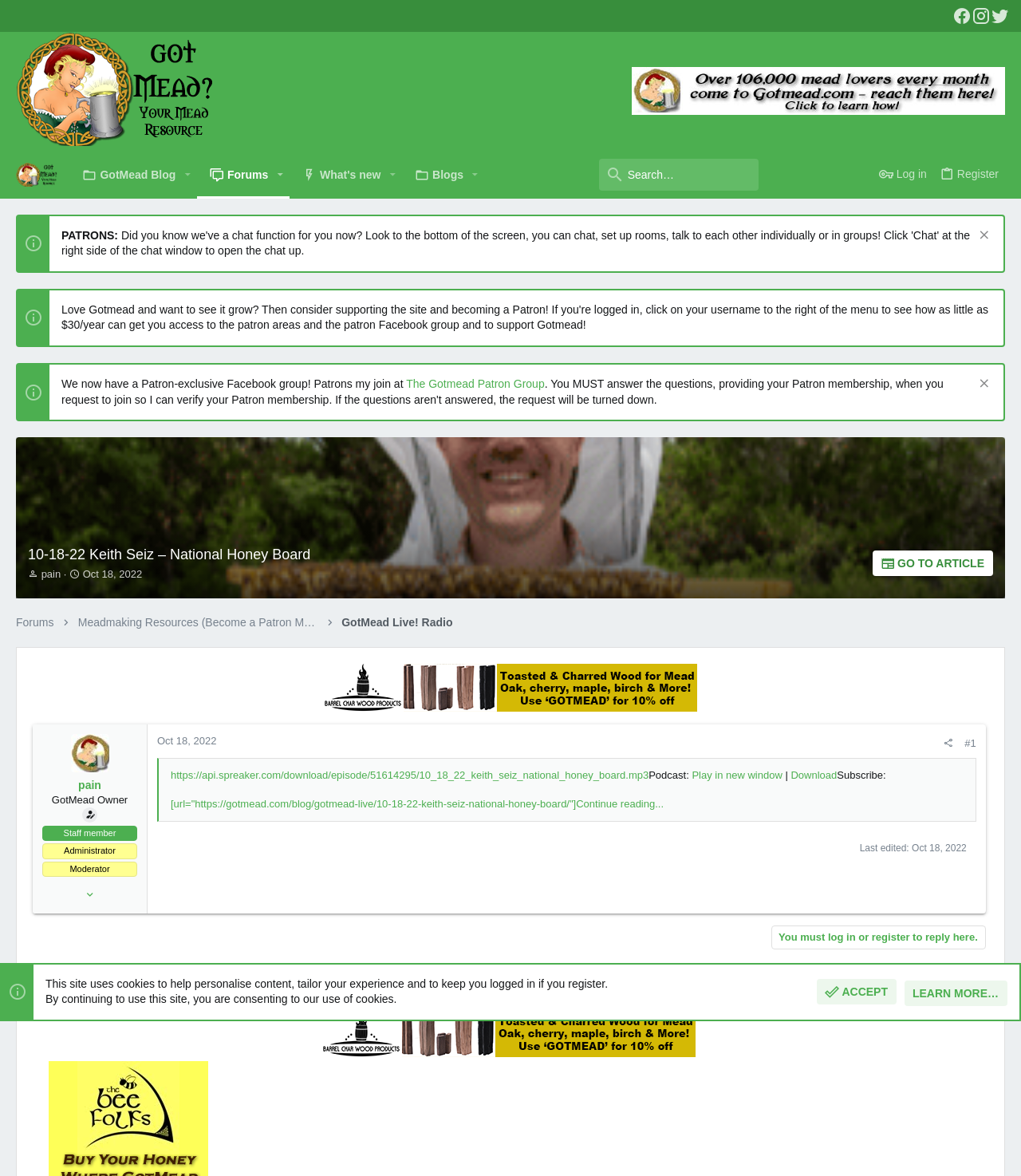Please determine the bounding box coordinates of the section I need to click to accomplish this instruction: "Click the 'Contact us' link".

None